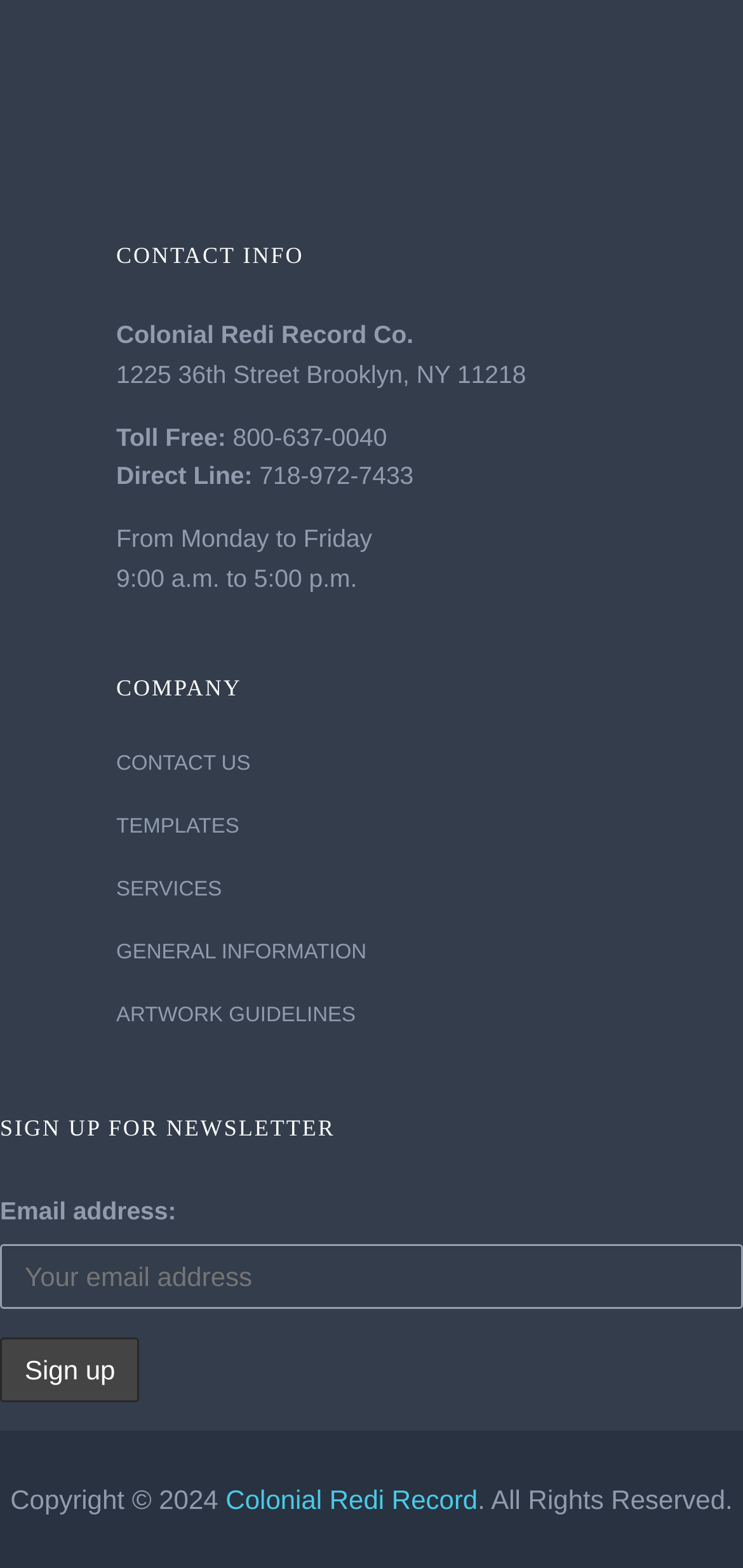Please determine the bounding box coordinates of the element's region to click in order to carry out the following instruction: "Click CONTACT US". The coordinates should be four float numbers between 0 and 1, i.e., [left, top, right, bottom].

[0.156, 0.48, 0.337, 0.494]